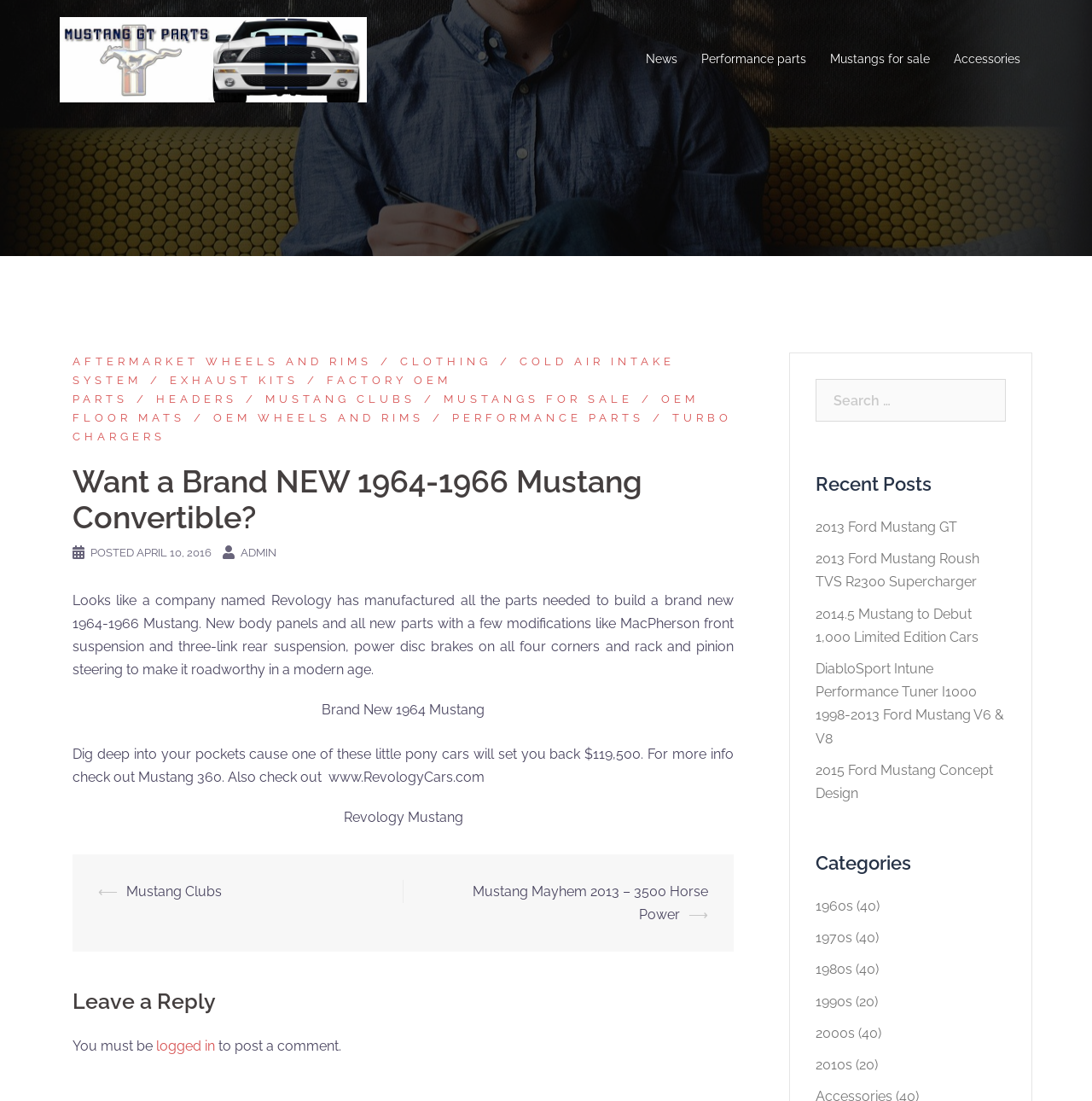Please provide a comprehensive answer to the question based on the screenshot: What type of suspension does the new Mustang have?

The answer can be found in the article section of the webpage, where it is mentioned that the new Mustang has 'MacPherson front suspension and three-link rear suspension' to make it roadworthy in a modern age.